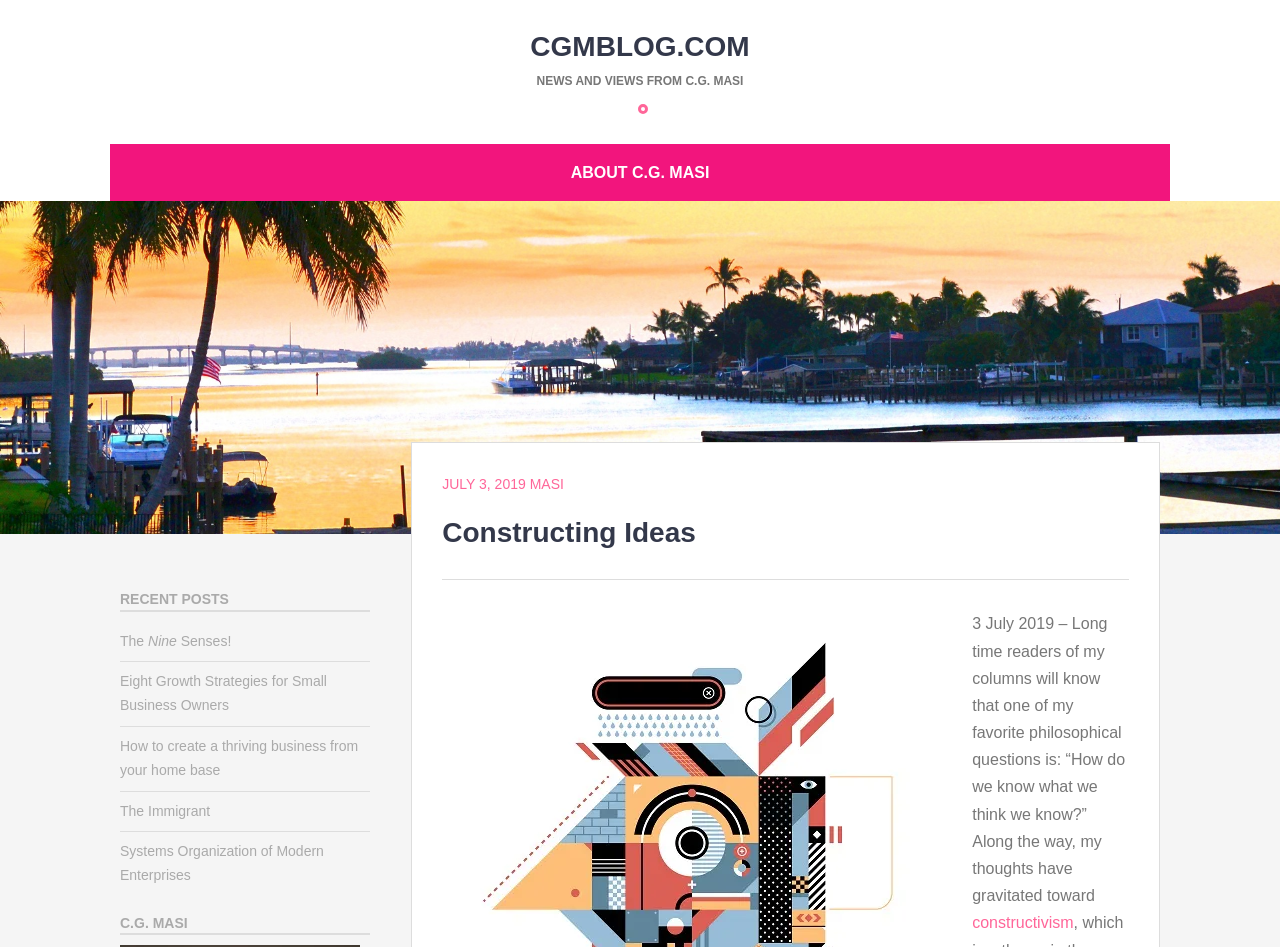Pinpoint the bounding box coordinates for the area that should be clicked to perform the following instruction: "learn about constructivism".

[0.76, 0.966, 0.839, 0.984]